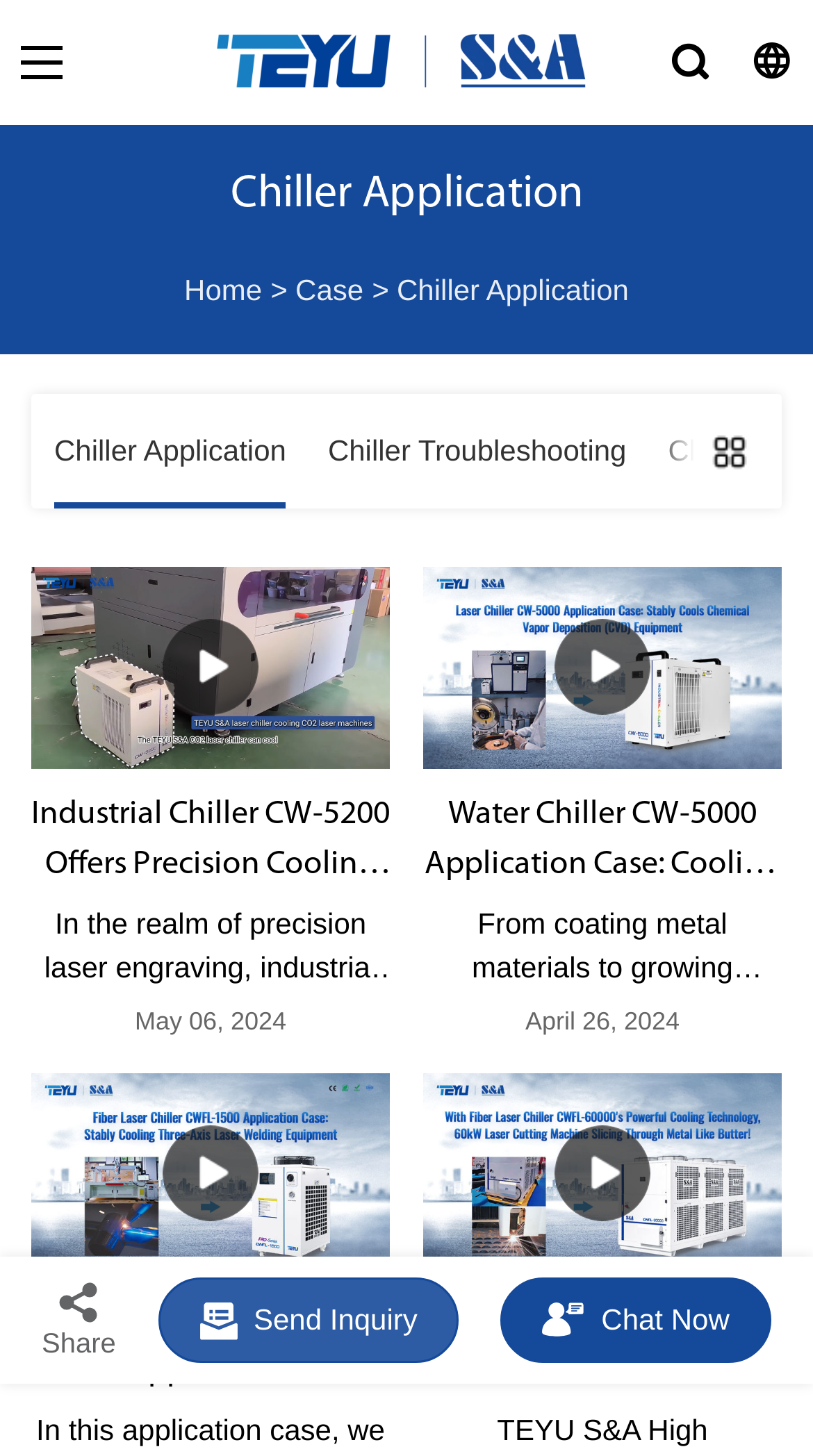Determine the bounding box of the UI element mentioned here: "Find a Course". The coordinates must be in the format [left, top, right, bottom] with values ranging from 0 to 1.

None